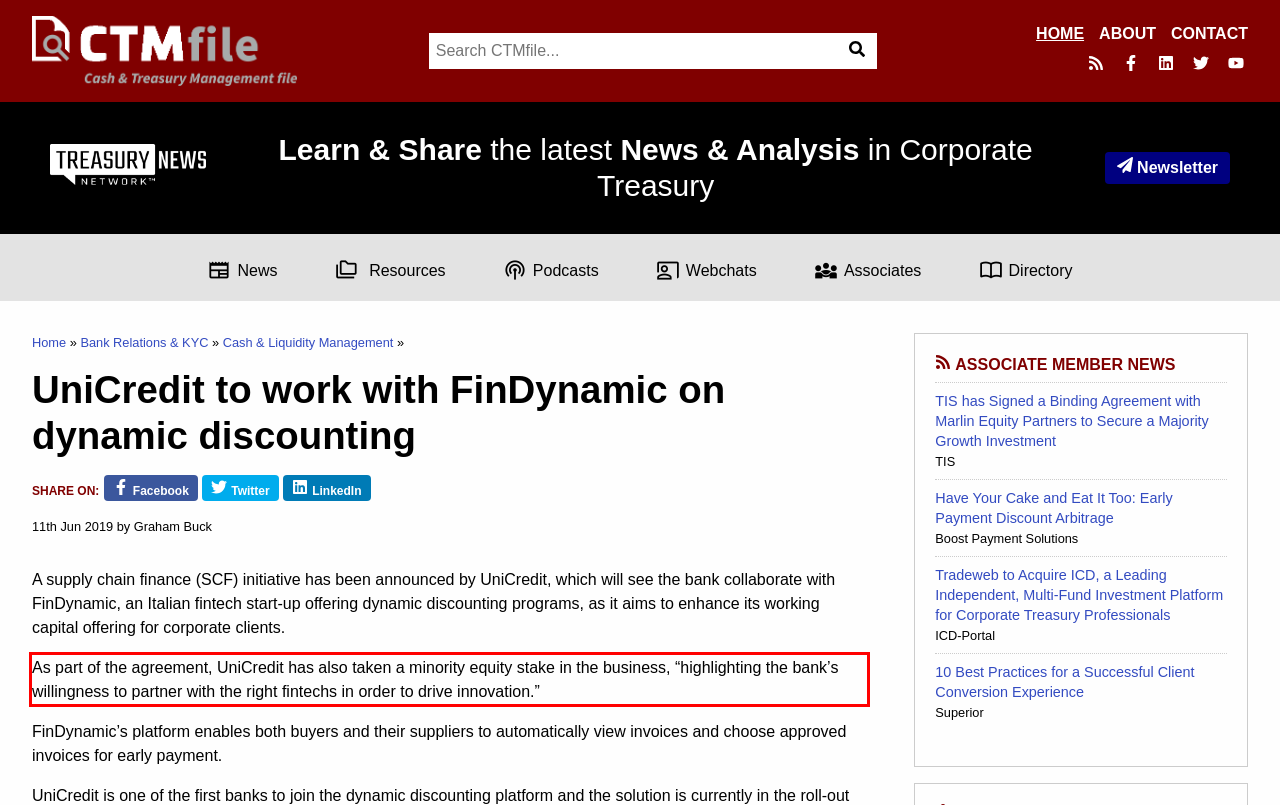Please take the screenshot of the webpage, find the red bounding box, and generate the text content that is within this red bounding box.

As part of the agreement, UniCredit has also taken a minority equity stake in the business, “highlighting the bank’s willingness to partner with the right fintechs in order to drive innovation.”